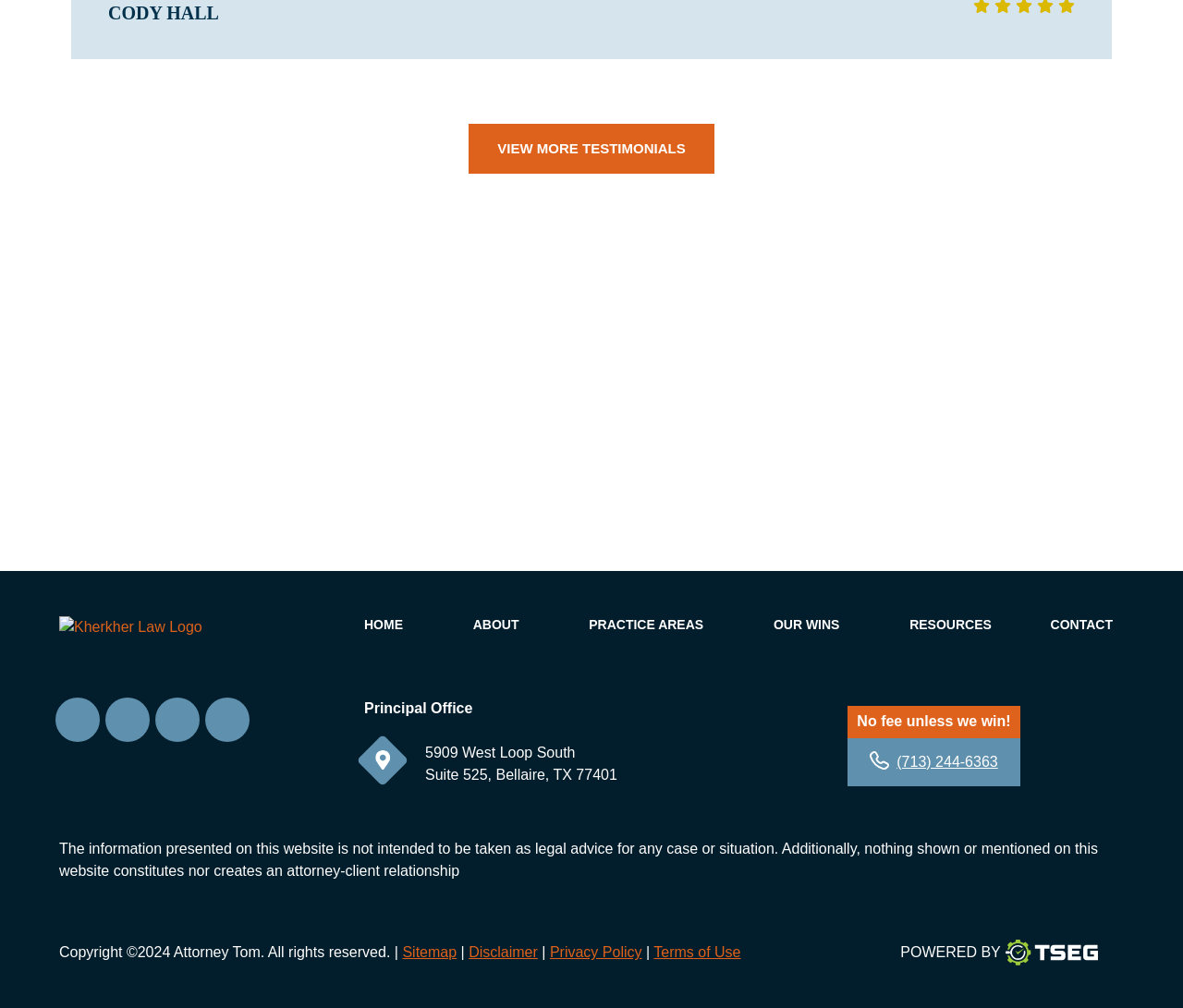Determine the bounding box for the UI element that matches this description: "About".

[0.4, 0.613, 0.439, 0.627]